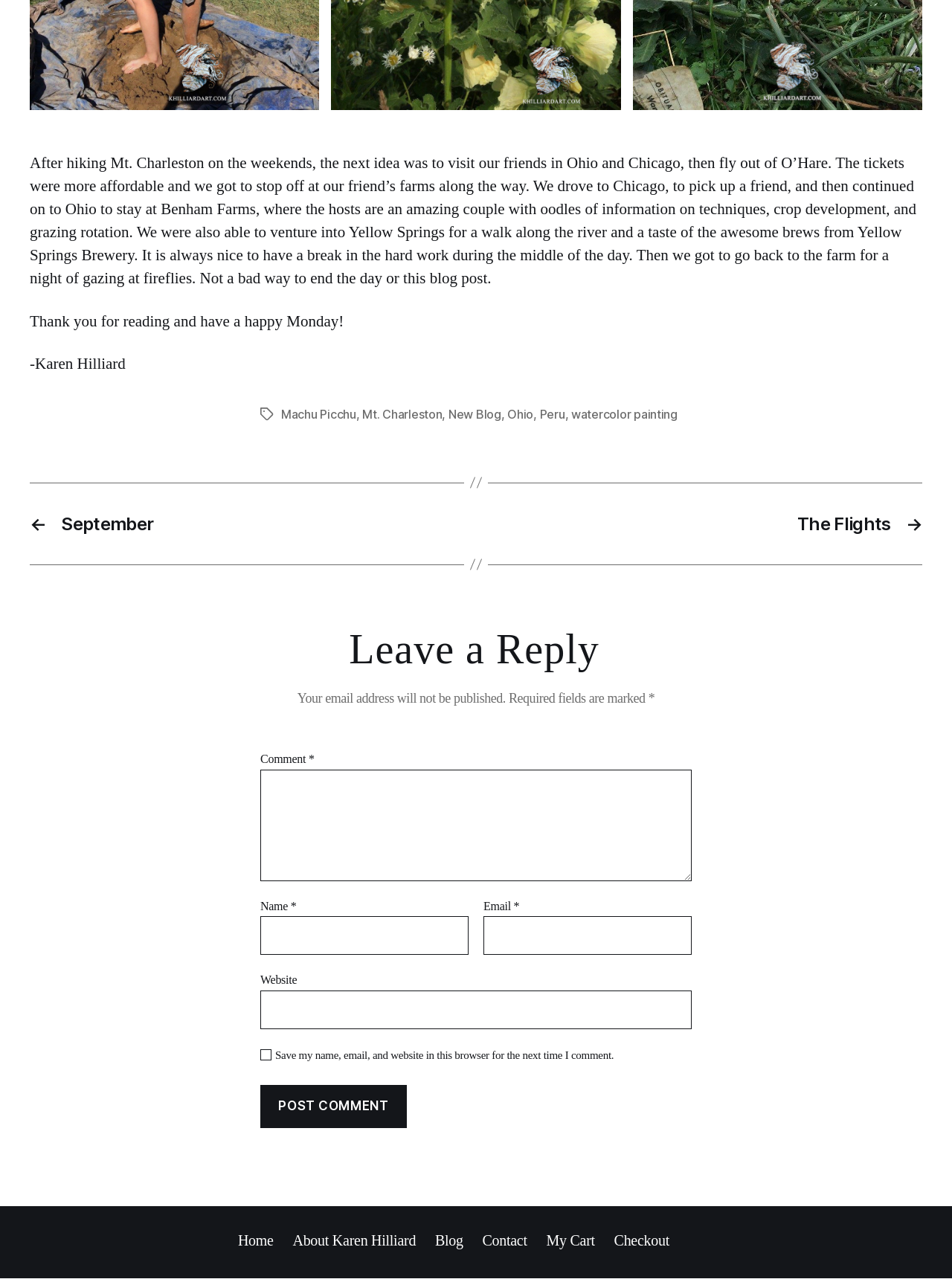What is the purpose of the textbox below 'Email'?
Using the image, provide a detailed and thorough answer to the question.

The textbox below 'Email' is required and has a description 'Email', which suggests that it is used to input the user's email address.